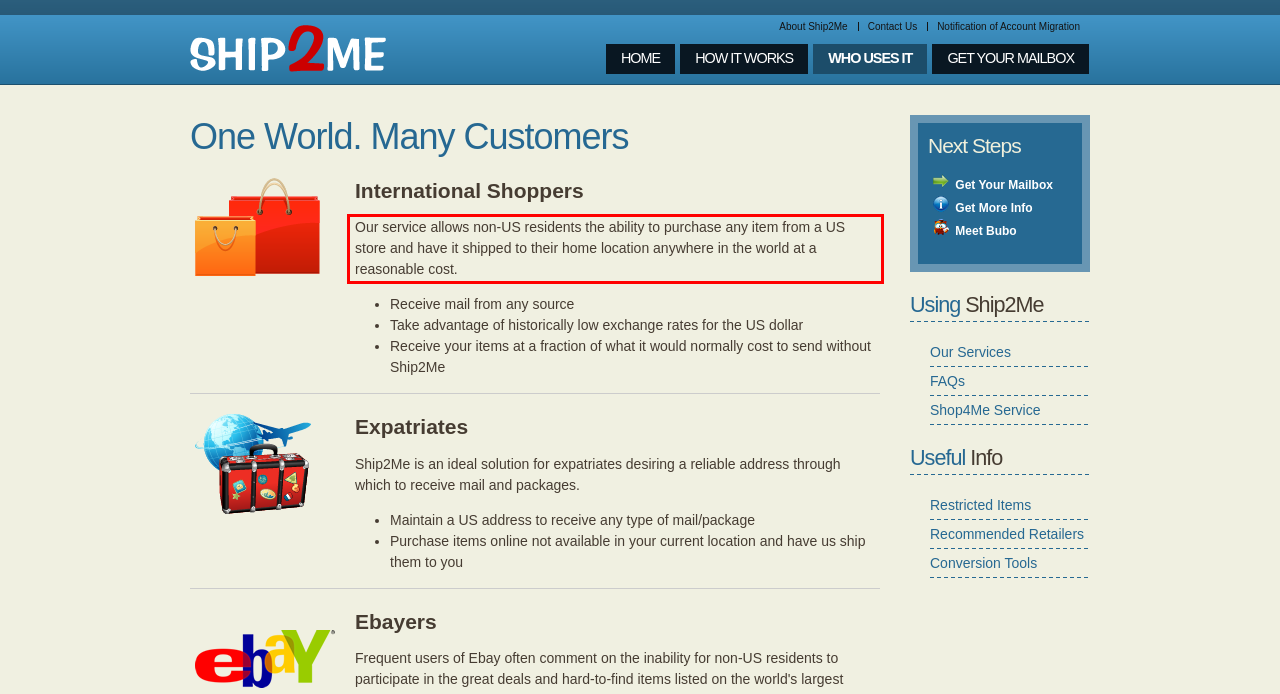Perform OCR on the text inside the red-bordered box in the provided screenshot and output the content.

Our service allows non-US residents the ability to purchase any item from a US store and have it shipped to their home location anywhere in the world at a reasonable cost.